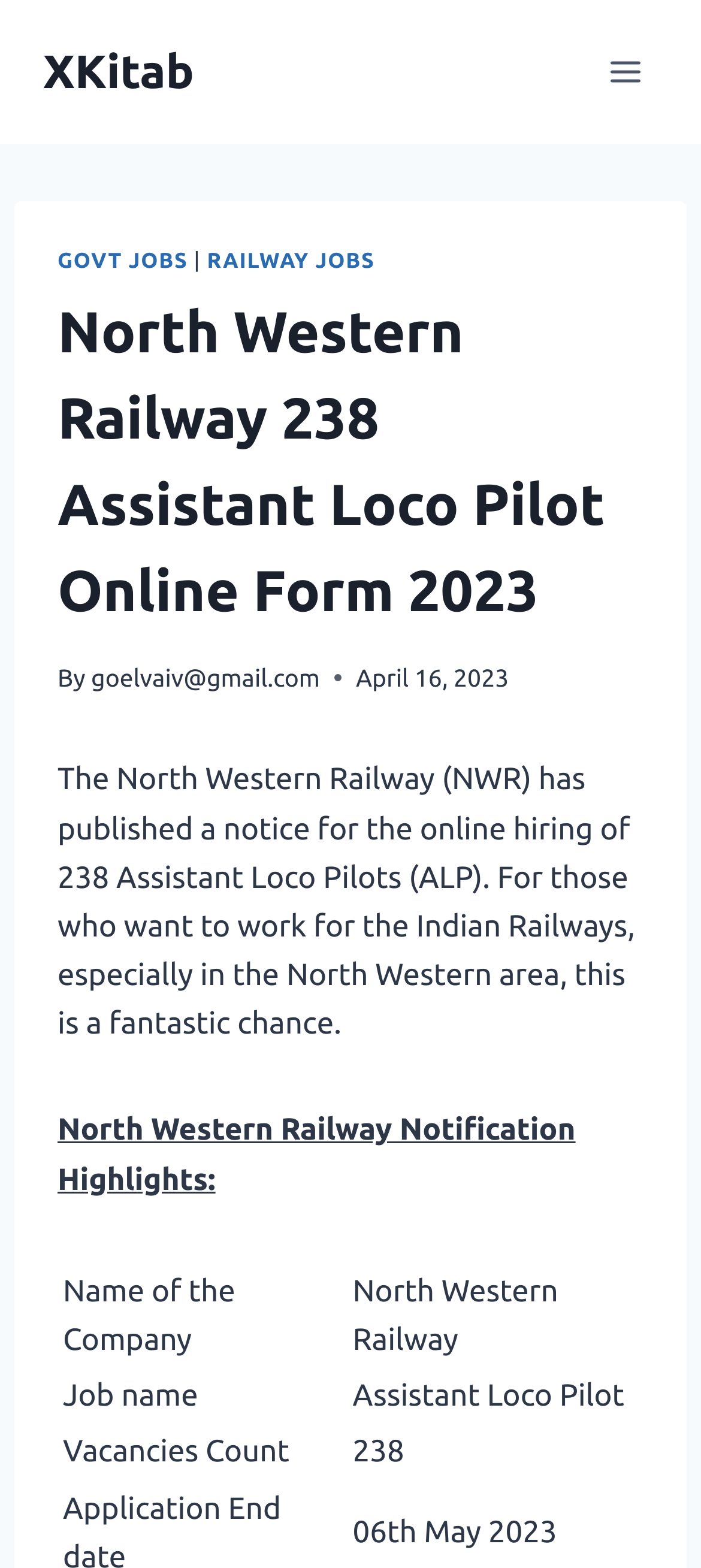Analyze and describe the webpage in a detailed narrative.

The webpage is about North Western Railway jobs, specifically the 238 Assistant Loco Pilot online form 2023. At the top left, there is a link to "XKitab". On the top right, there is a button to "Open menu". 

When the menu is expanded, a header section appears, which contains links to "GOVT JOBS" and "RAILWAY JOBS" separated by a vertical line. Below this, there is a heading that reads "North Western Railway 238 Assistant Loco Pilot Online Form 2023". 

Underneath the heading, there is a line of text that says "By goelvaiv@gmail.com" followed by a timestamp of "April 16, 2023". 

The main content of the page starts with a paragraph that describes the job opportunity, stating that the North Western Railway has published a notice for the online hiring of 238 Assistant Loco Pilots. 

Below this, there is a section titled "North Western Railway Notification Highlights:", which contains a table with three rows. The table lists the details of the job, including the name of the company, job name, and vacancies count. The values in the table are "North Western Railway", "Assistant Loco Pilot", and "238", respectively.